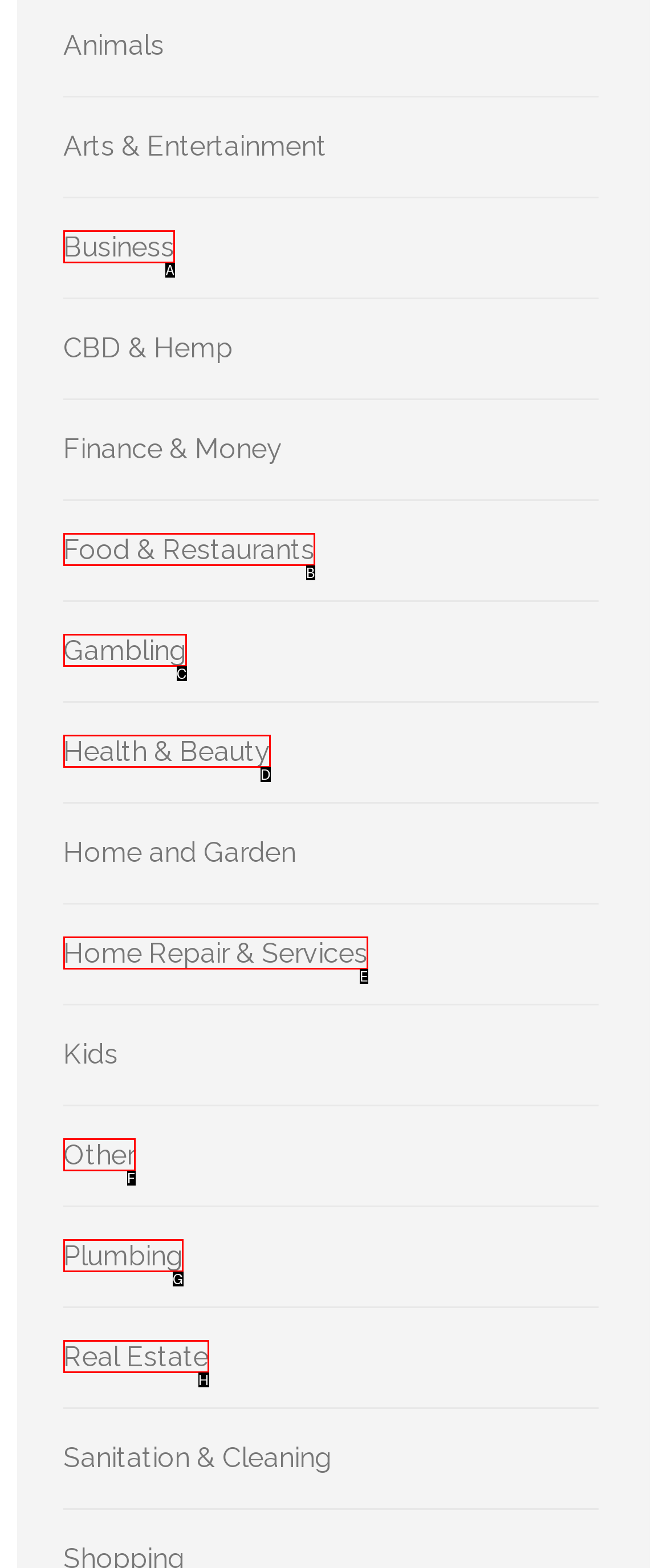Select the letter from the given choices that aligns best with the description: Home Repair & Services. Reply with the specific letter only.

E